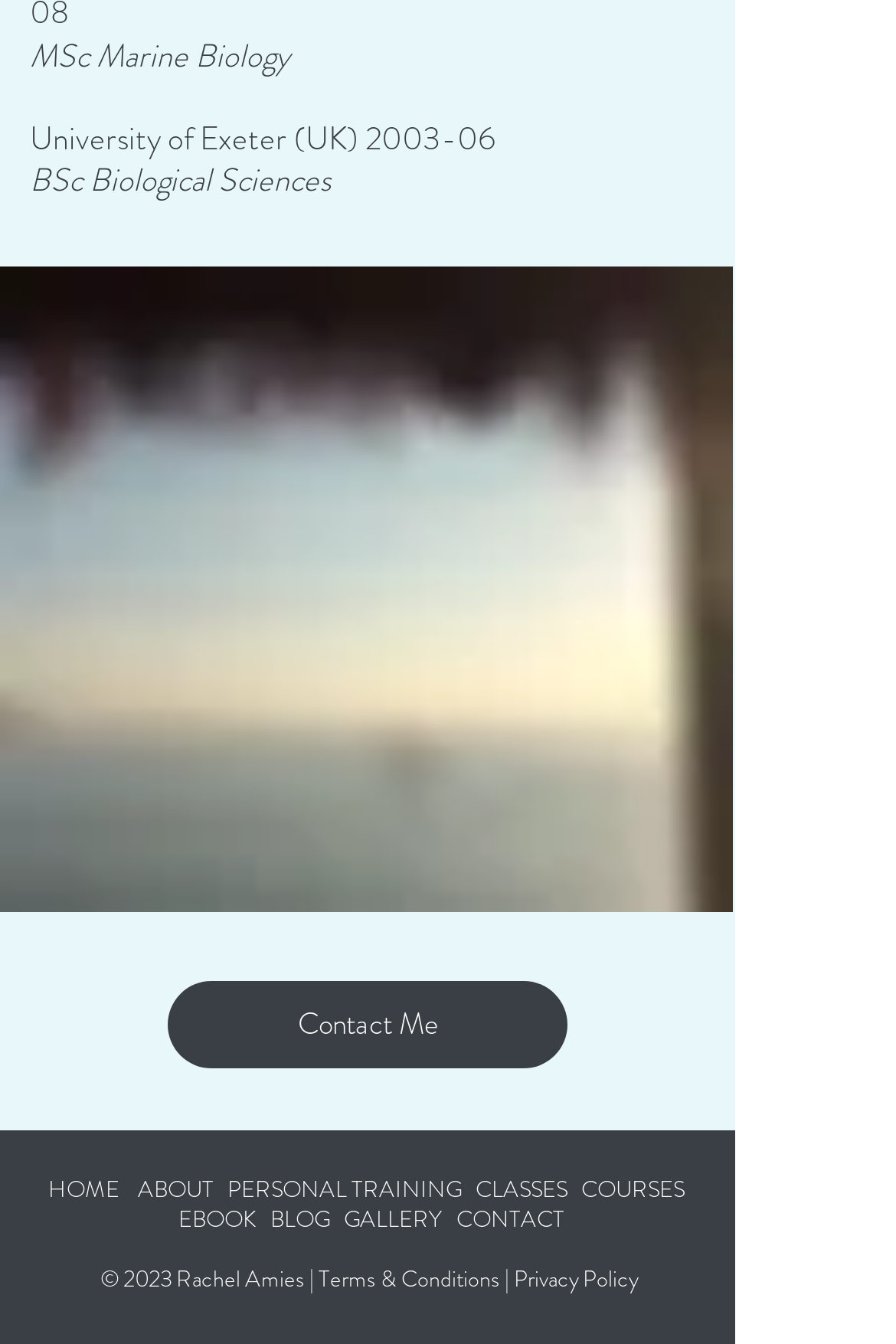Determine the bounding box coordinates of the region that needs to be clicked to achieve the task: "view the blog".

[0.301, 0.895, 0.383, 0.92]